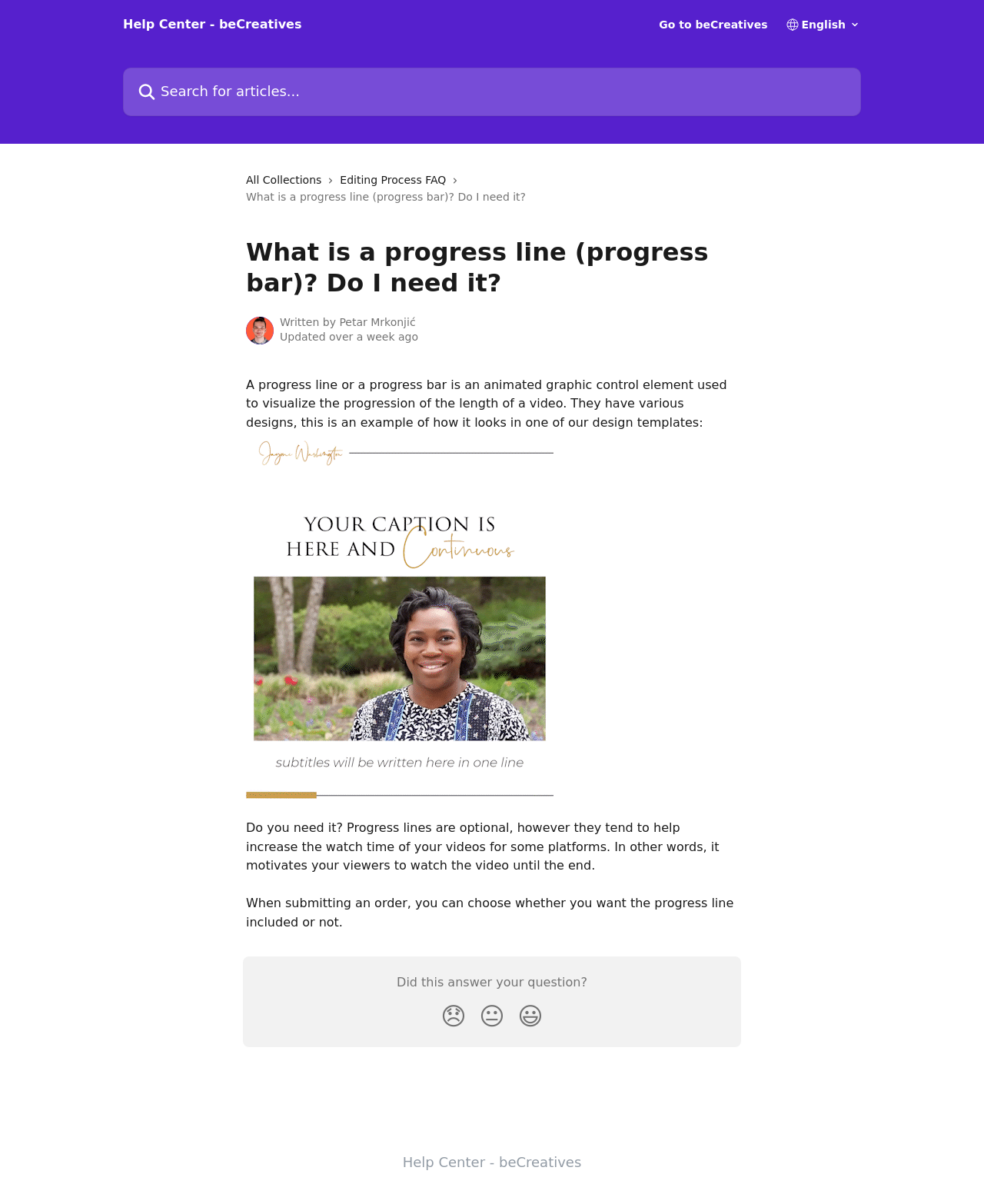Identify the bounding box coordinates of the clickable section necessary to follow the following instruction: "Go to beCreatives". The coordinates should be presented as four float numbers from 0 to 1, i.e., [left, top, right, bottom].

[0.67, 0.016, 0.78, 0.025]